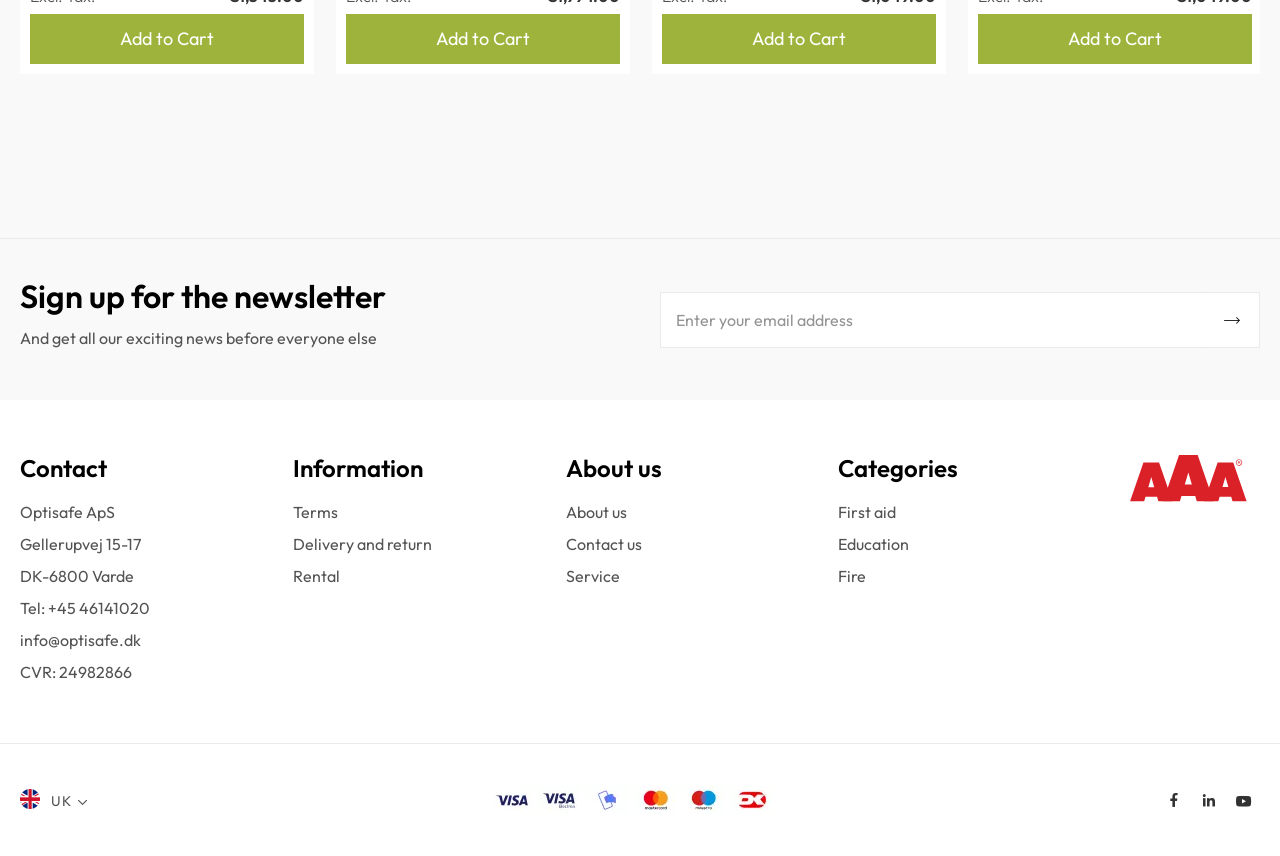How many categories are listed?
Based on the visual, give a brief answer using one word or a short phrase.

3